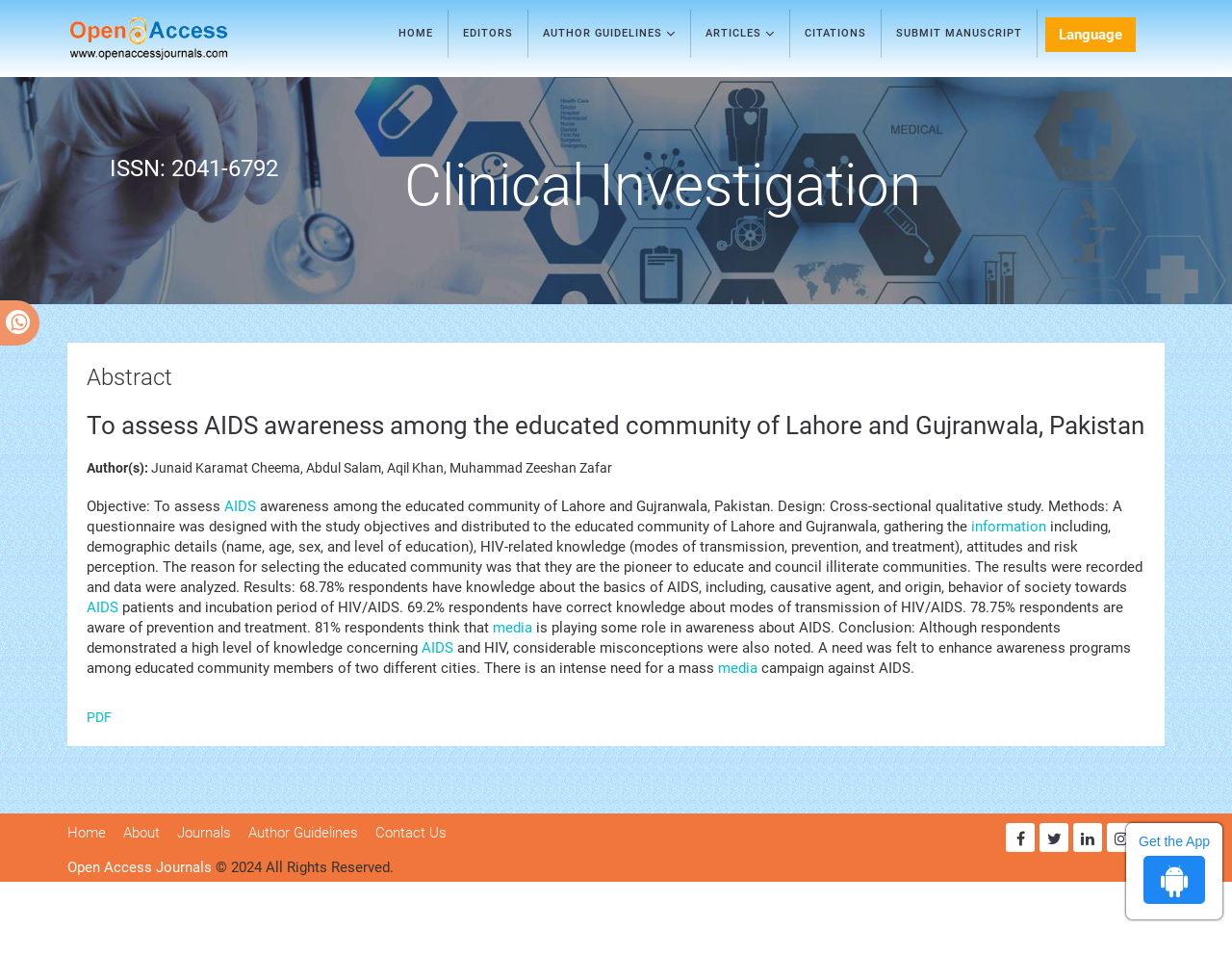What is the main heading of this webpage? Please extract and provide it.

To assess AIDS awareness among the educated community of Lahore and Gujranwala, Pakistan